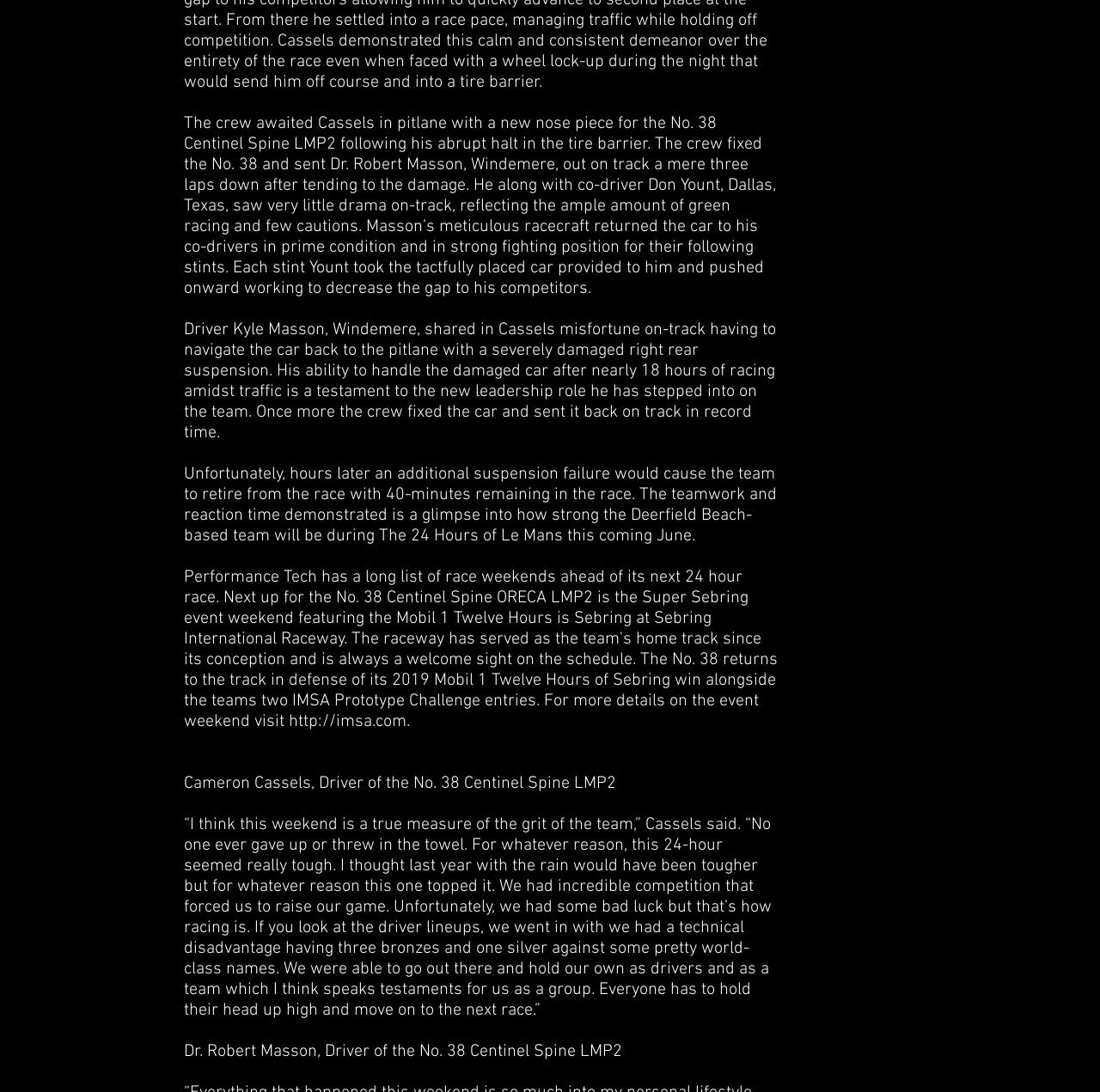What is the name of the upcoming race mentioned in the article?
Please respond to the question with a detailed and well-explained answer.

The article mentions that the team will participate in The 24 Hours of Le Mans in June, which is an upcoming race.